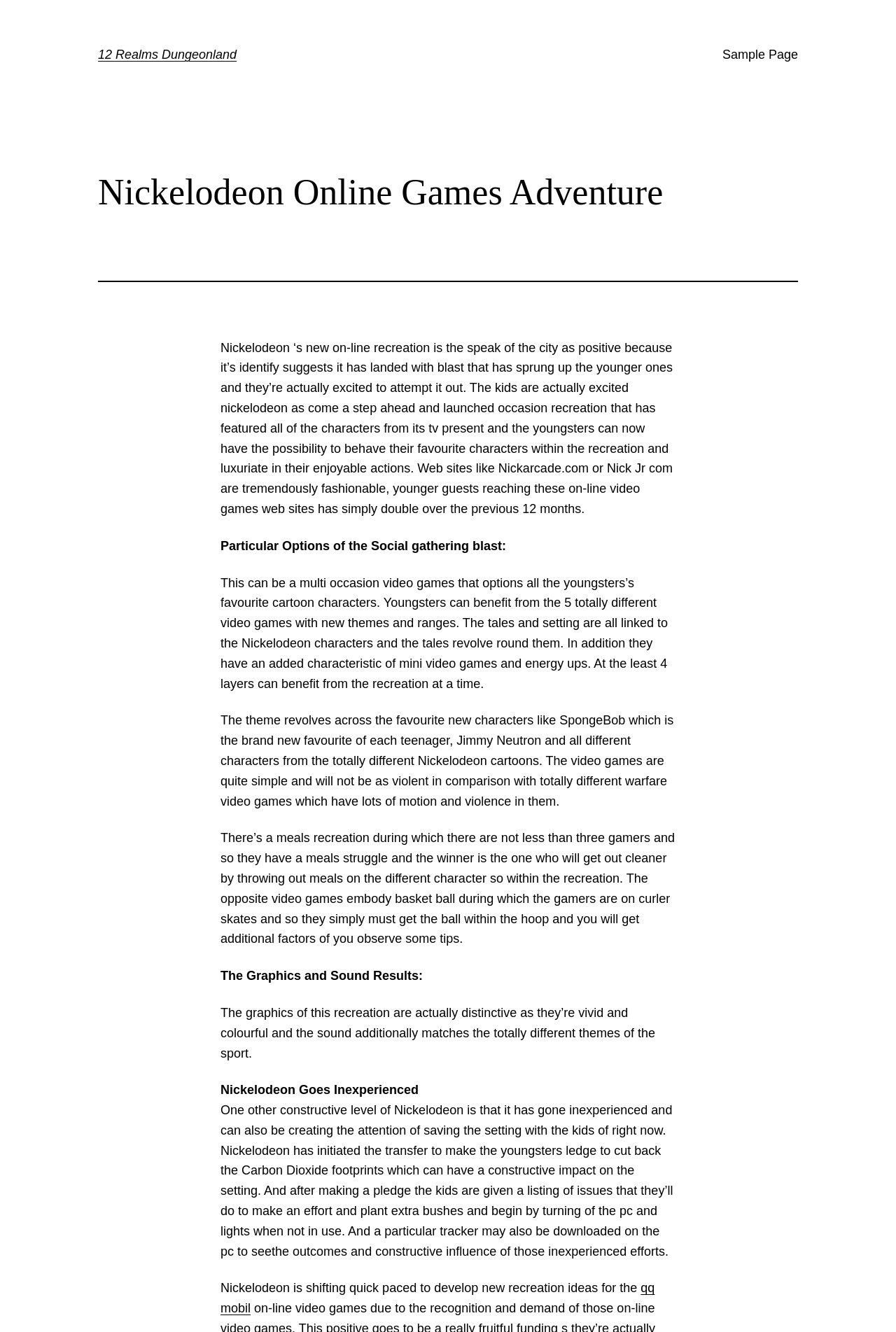Please locate and generate the primary heading on this webpage.

12 Realms Dungeonland